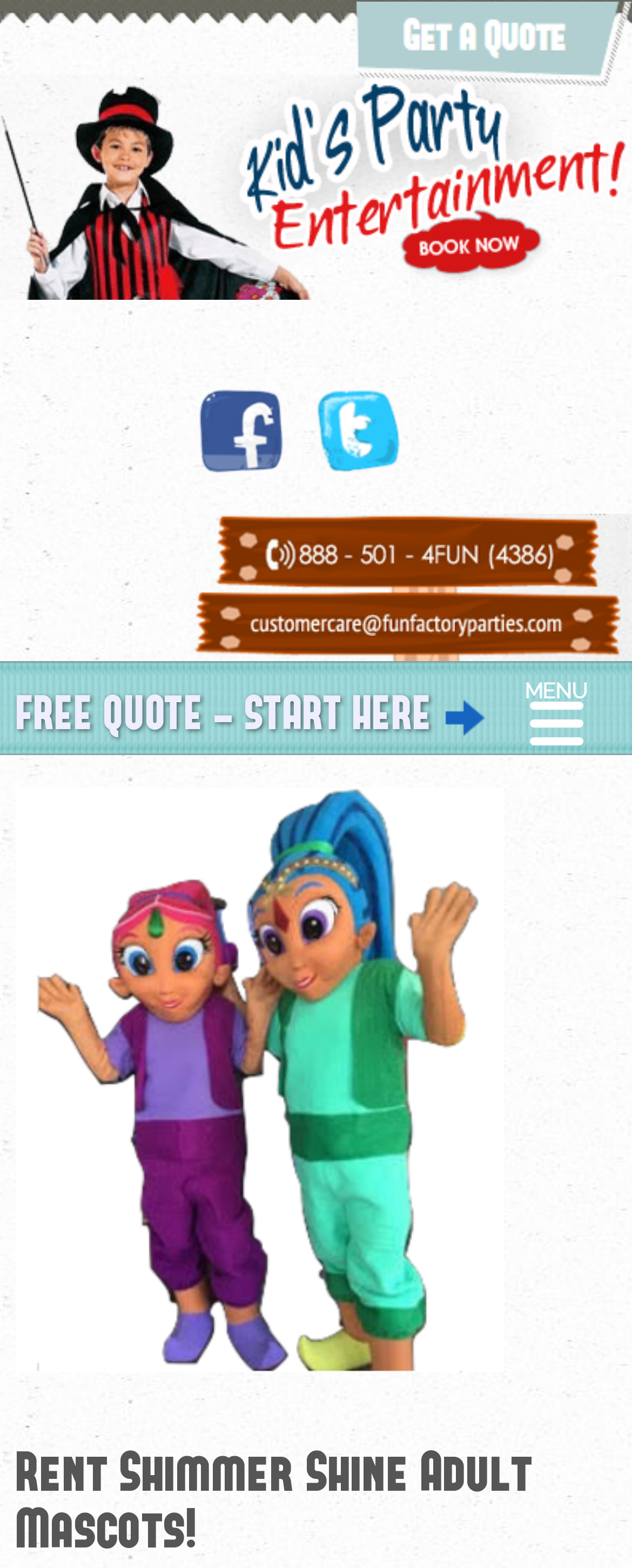Provide a thorough description of the webpage you see.

The webpage is about renting adult-sized Shimmer and Shine costumes for birthday parties. At the top, there is a large image with the text "Top Entertainment" written on it. Below this image, there are two social media sharing links, one for Facebook and one for Twitter, each accompanied by their respective icons. 

To the right of these links, there is a call-to-action button labeled "FREE QUOTE - START HERE" with a menu arrow icon next to it. This button is followed by a "Menu" button with the text "MENU" written on it.

The main content of the webpage is an image with the title "Terrific Ideas for a Child's First Birthday Party!" written on it, which takes up most of the middle section of the page. 

At the very bottom of the page, there is a large heading that reads "Rent Shimmer Shine Adult Mascots!", which is the main title of the webpage.